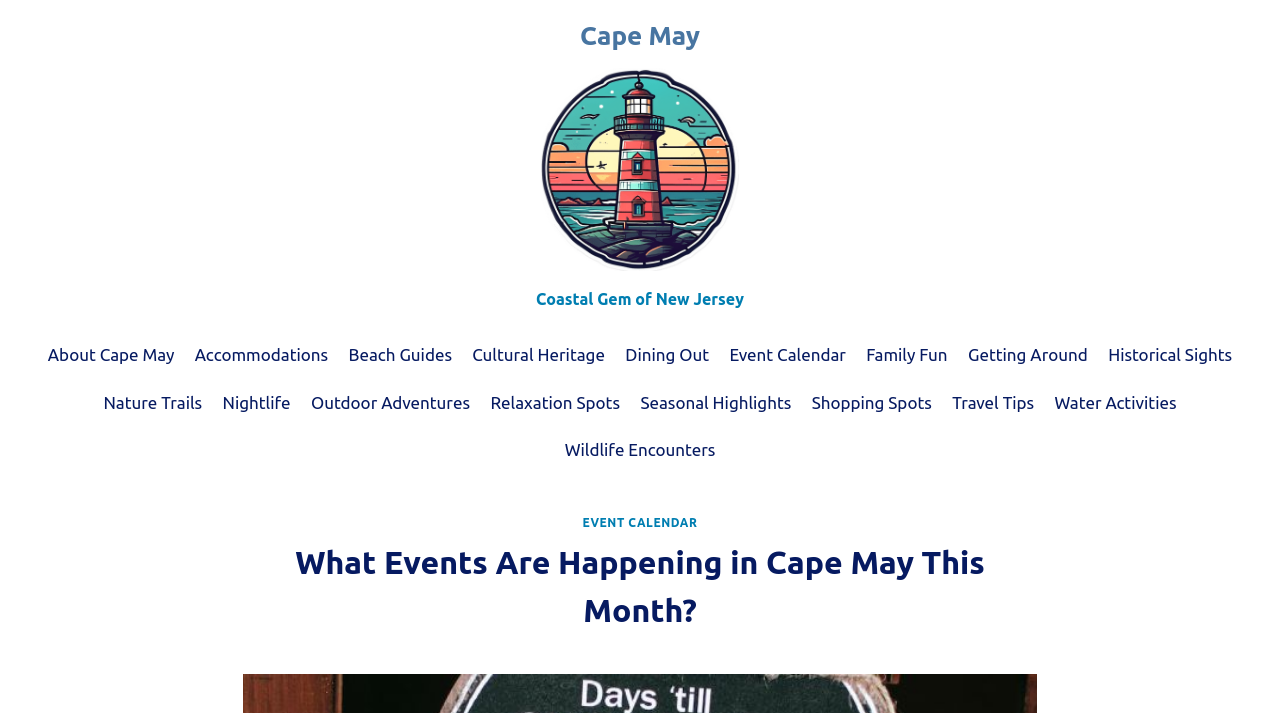Please find and report the bounding box coordinates of the element to click in order to perform the following action: "Check out the nightlife in Cape May". The coordinates should be expressed as four float numbers between 0 and 1, in the format [left, top, right, bottom].

[0.166, 0.531, 0.235, 0.597]